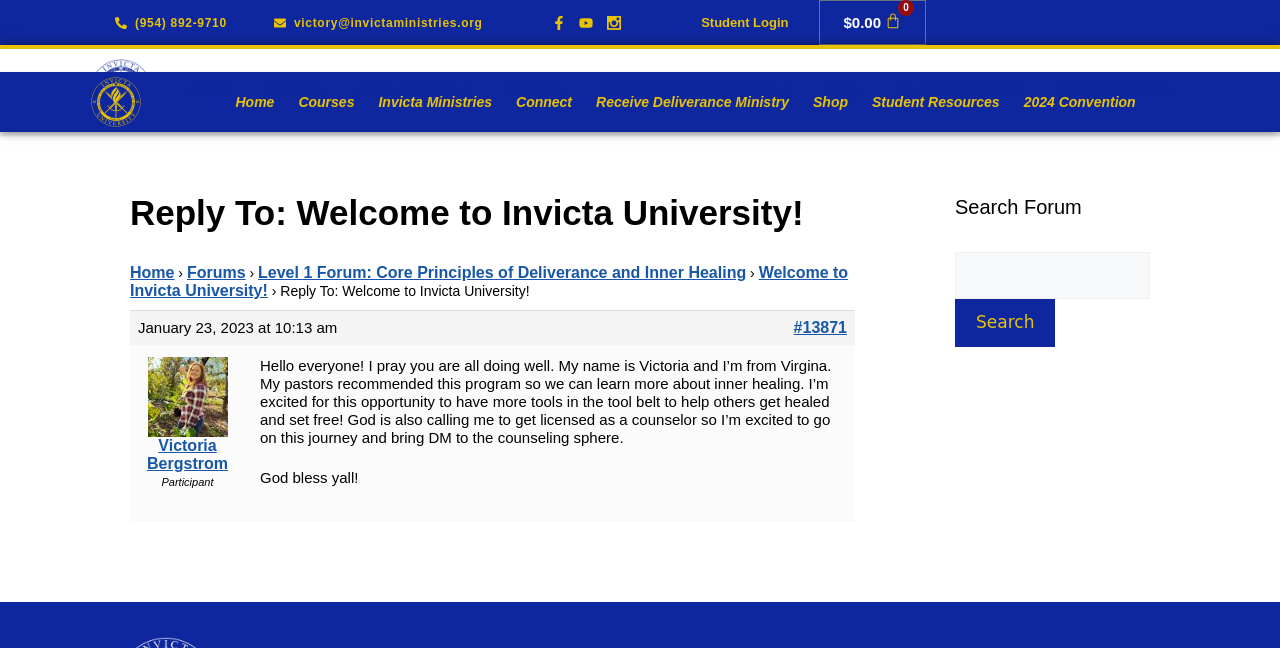What is the purpose of the search bar?
Look at the image and respond with a single word or a short phrase.

Search Forum